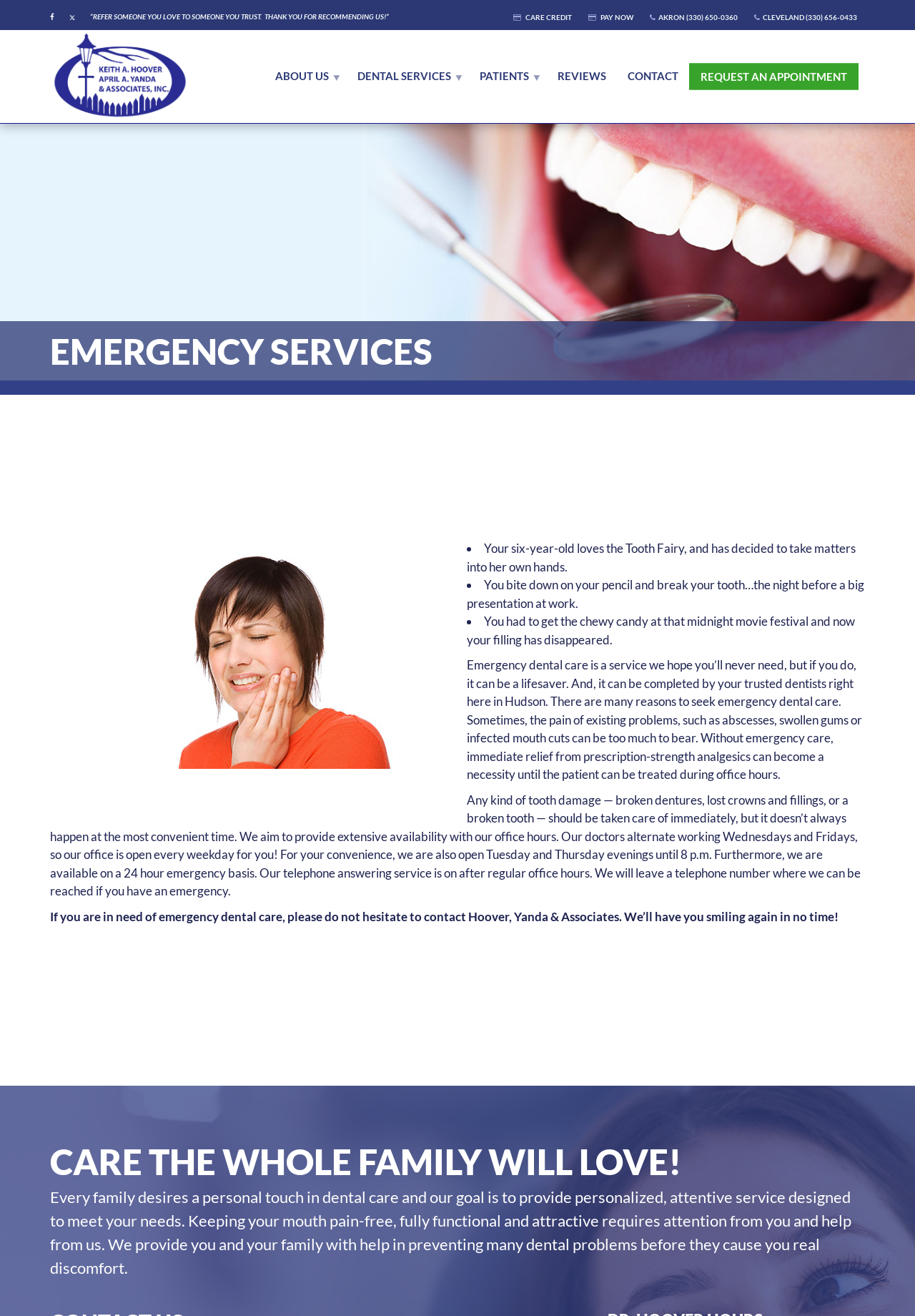Write an extensive caption that covers every aspect of the webpage.

This webpage is about Emergency Services provided by Keith A. Hoover, April A. Yanda & Associates, Inc. At the top left corner, there are social media links to Facebook and Twitter, followed by a quote "REFER SOMEONE YOU LOVE TO SOMEONE YOU TRUST. THANK YOU FOR RECOMMENDING US!" 

Below the quote, there are four links: CARE CREDIT, PAY NOW, and two office locations with phone numbers. To the left of these links, there is a link to DENTAL CLINIC with an accompanying image. 

The main navigation menu is located below, consisting of links to ABOUT US, DENTAL SERVICES, PATIENTS, REVIEWS, CONTACT, and REQUEST AN APPOINTMENT. 

The main content of the page is divided into two sections. The first section has a heading "EMERGENCY SERVICES" and features three bullet points describing scenarios where emergency dental care is needed. Below these bullet points, there is a paragraph explaining the importance of emergency dental care and how the dentists at Hoover, Yanda & Associates can provide relief.

The second section has a heading "CARE THE WHOLE FAMILY WILL LOVE!" and features a paragraph describing the personalized dental care services provided by the practice. The page also includes an image and several other UI elements, but their exact positions and purposes are not clearly defined.